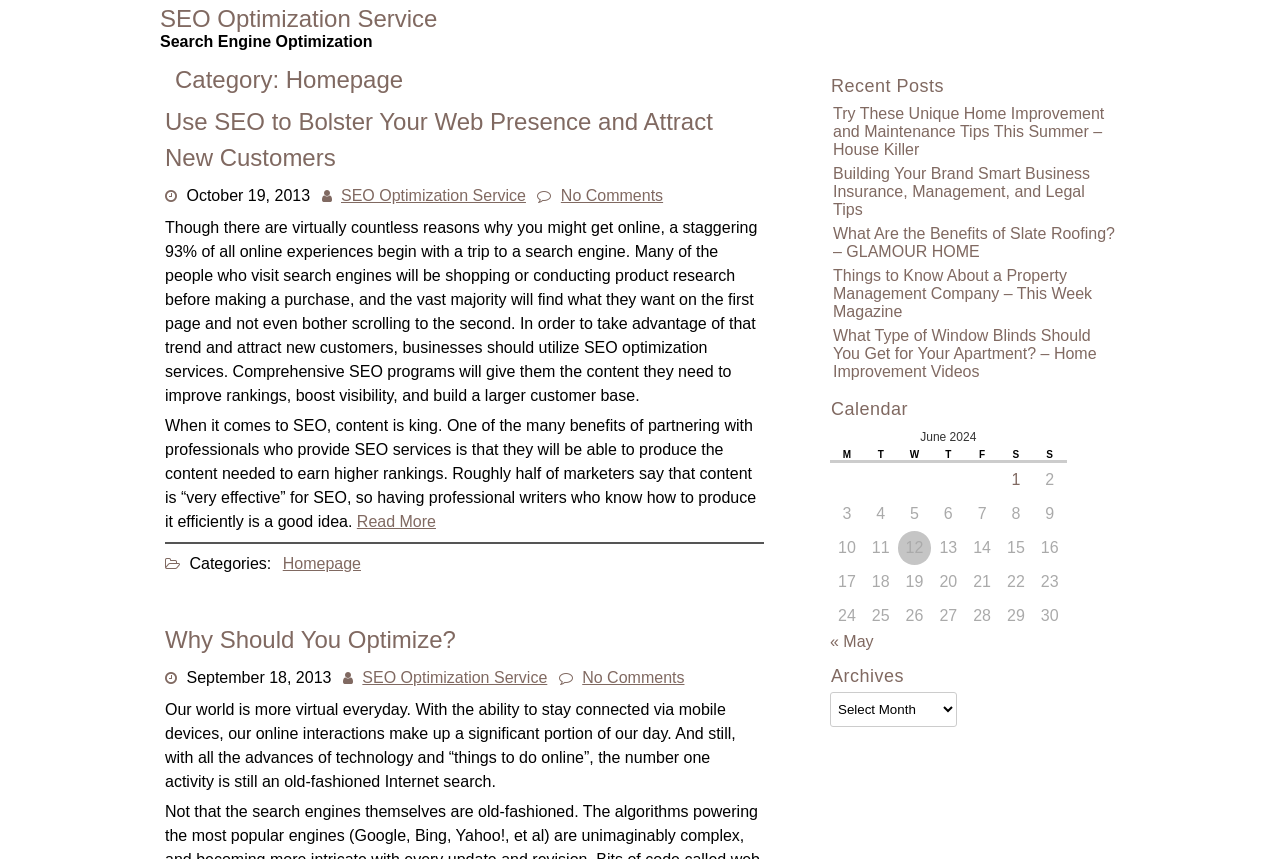How many recent posts are listed on this webpage?
Look at the image and answer the question using a single word or phrase.

5